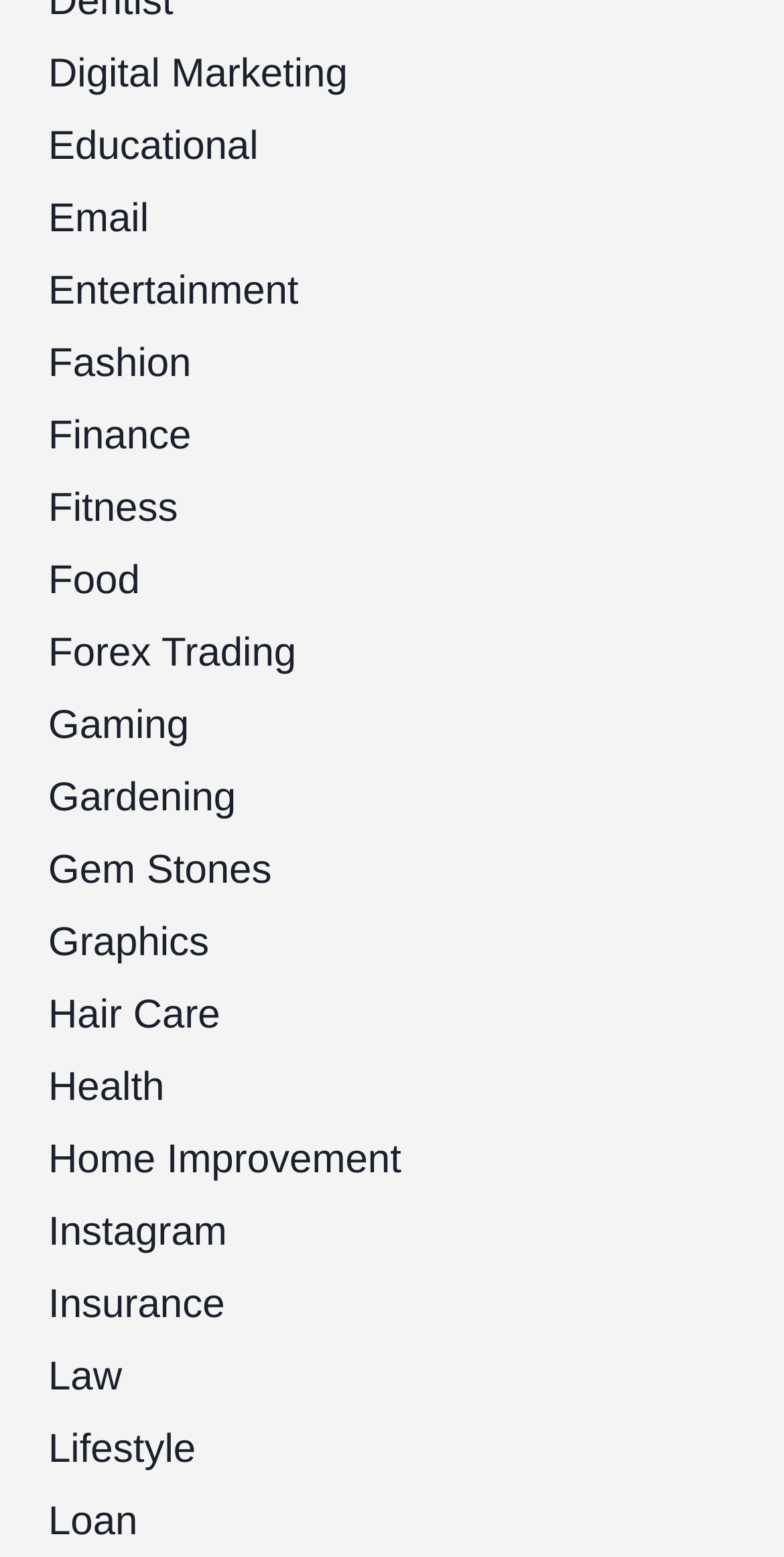Answer the question briefly using a single word or phrase: 
Is there a category for Travel?

No